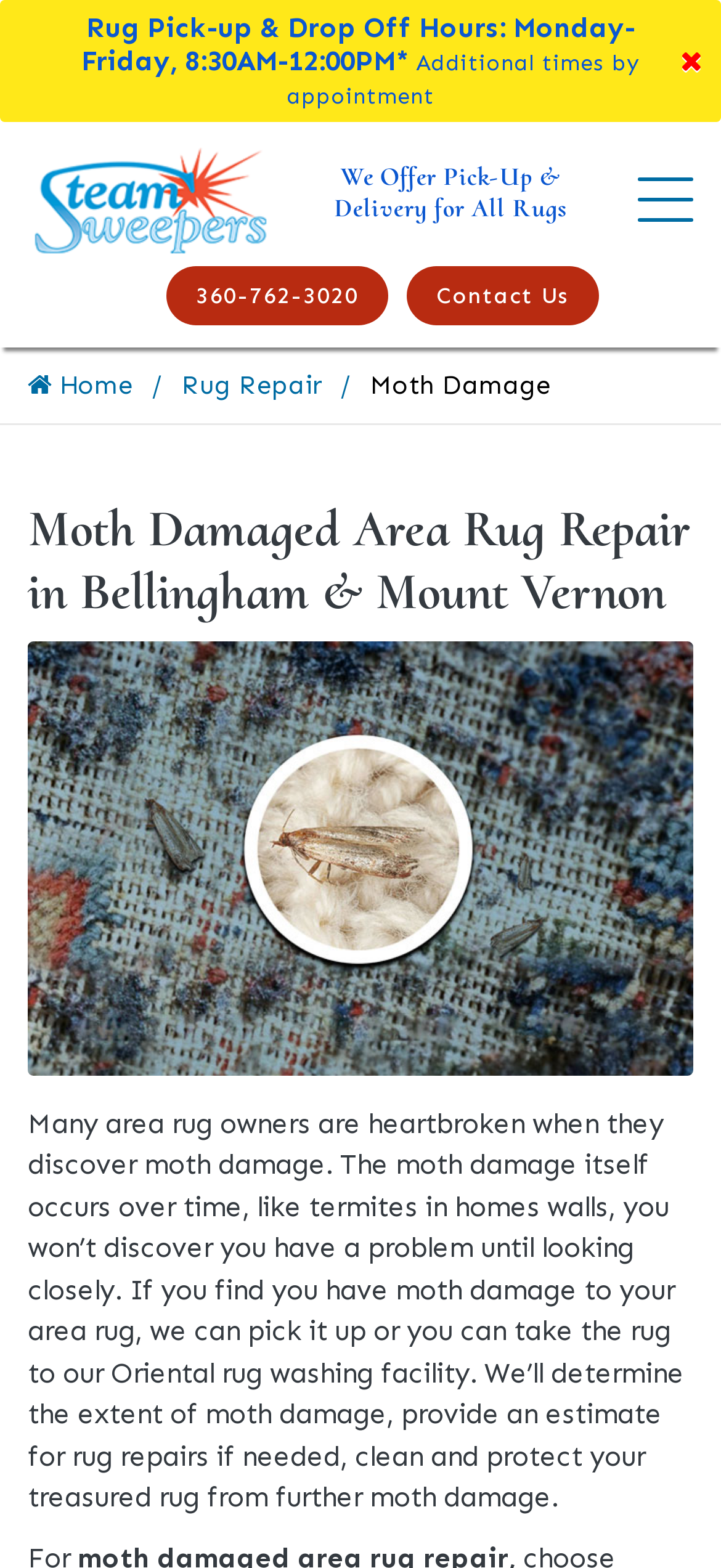Provide a brief response in the form of a single word or phrase:
What is the problem that Steam Sweepers Rug Cleaning can mitigate?

Moth damage